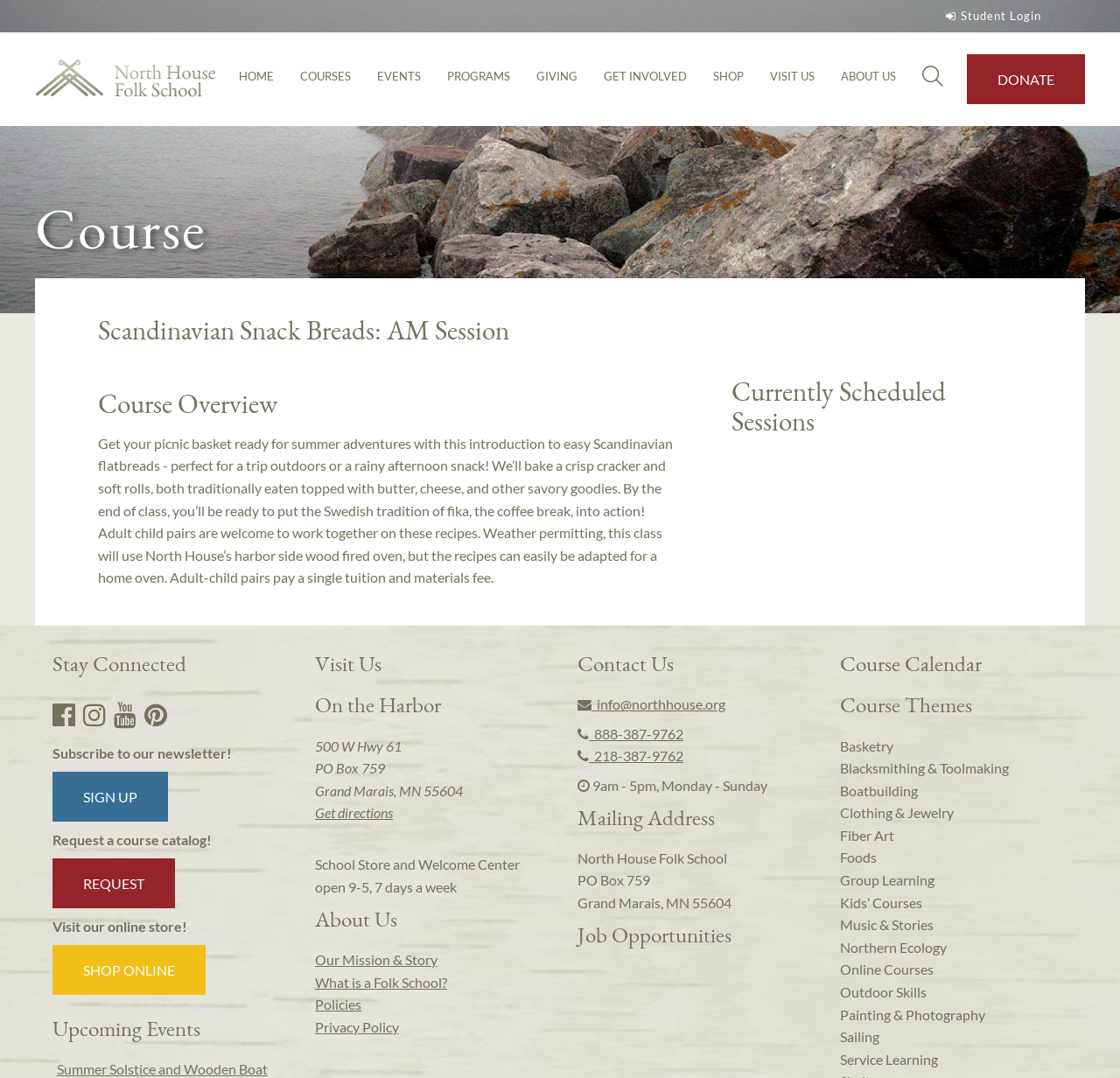What is the purpose of the 'fika' tradition?
Kindly answer the question with as much detail as you can.

The purpose of the 'fika' tradition can be inferred from the course description, which mentions that students will be ready to put the Swedish tradition of 'fika', the coffee break, into action by the end of the class.